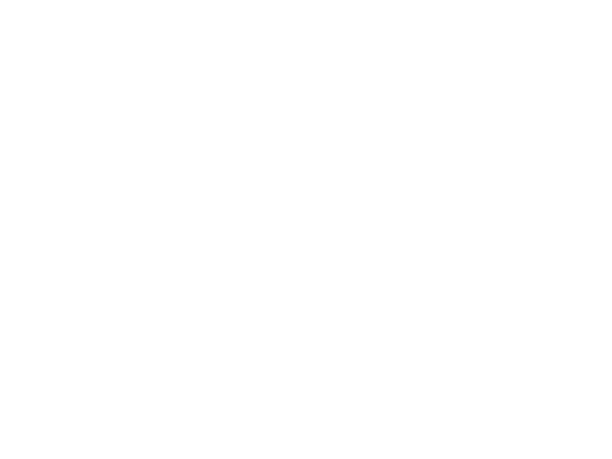Use a single word or phrase to answer the question: 
What is the make of the car being showcased in the online auction?

Ford